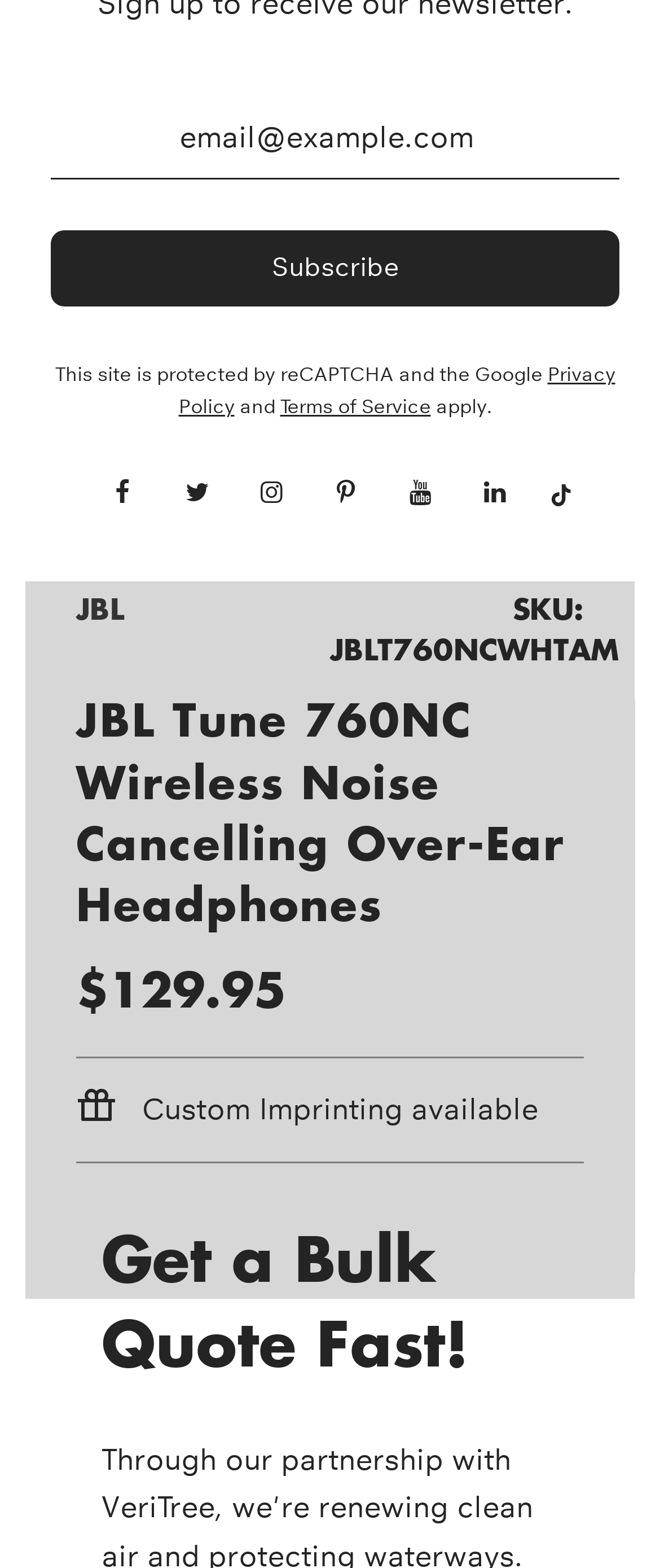Determine the bounding box coordinates for the HTML element described here: "Privacy Policy".

[0.271, 0.23, 0.932, 0.267]